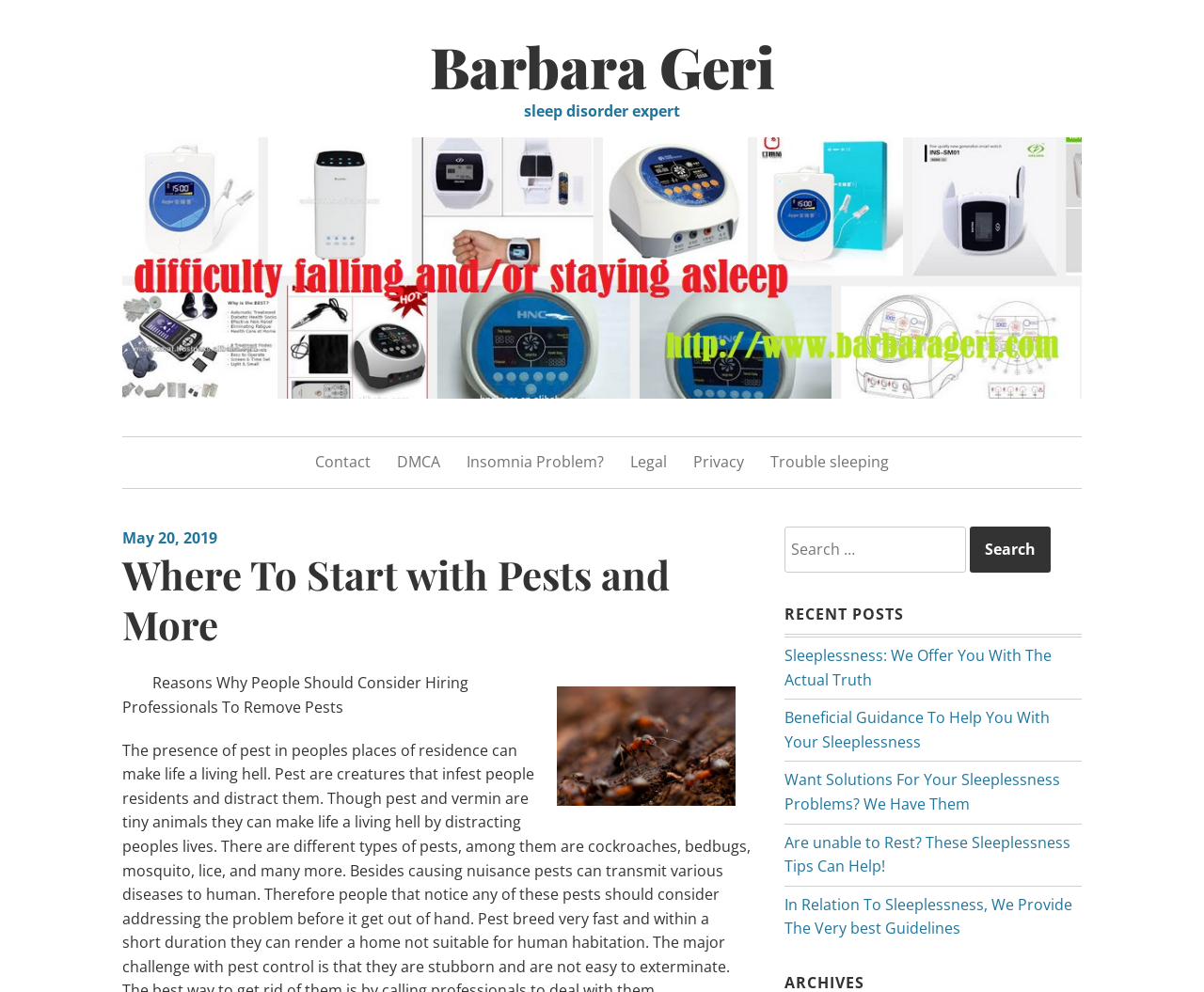Identify the bounding box coordinates for the element you need to click to achieve the following task: "Go to the main menu". The coordinates must be four float values ranging from 0 to 1, formatted as [left, top, right, bottom].

None